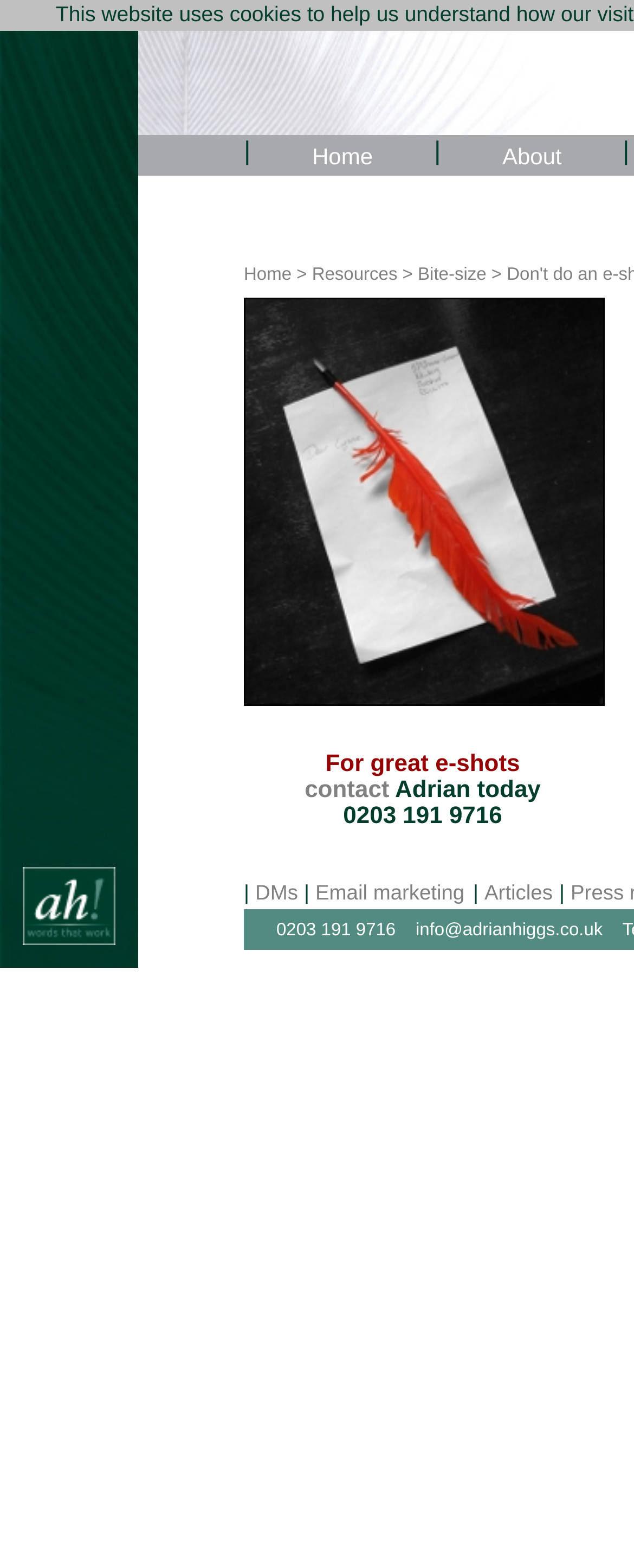Please answer the following query using a single word or phrase: 
What is the phone number to contact Adrian?

0203 191 9716